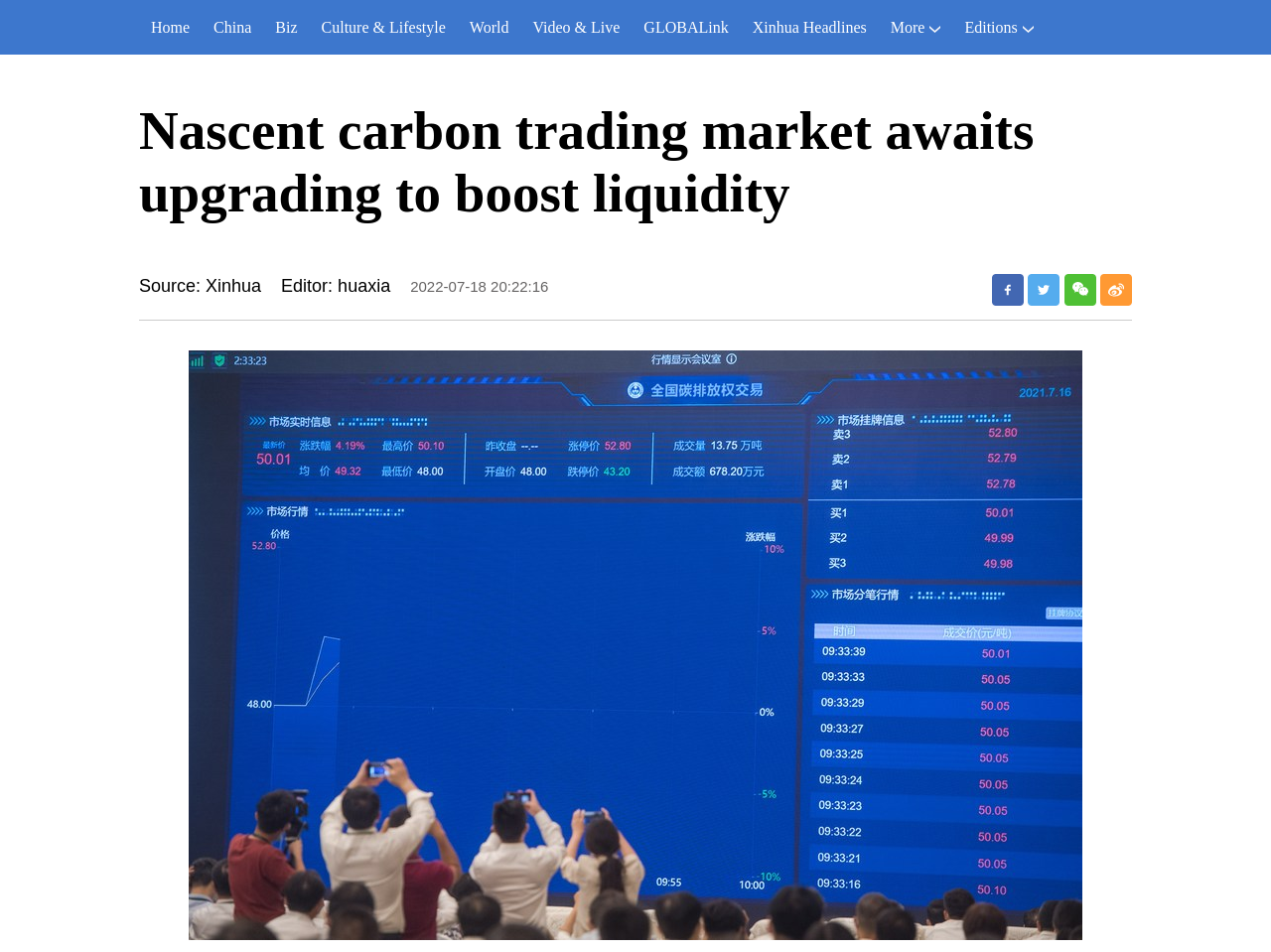How many social media platforms can the article be shared to?
Answer the question with just one word or phrase using the image.

4